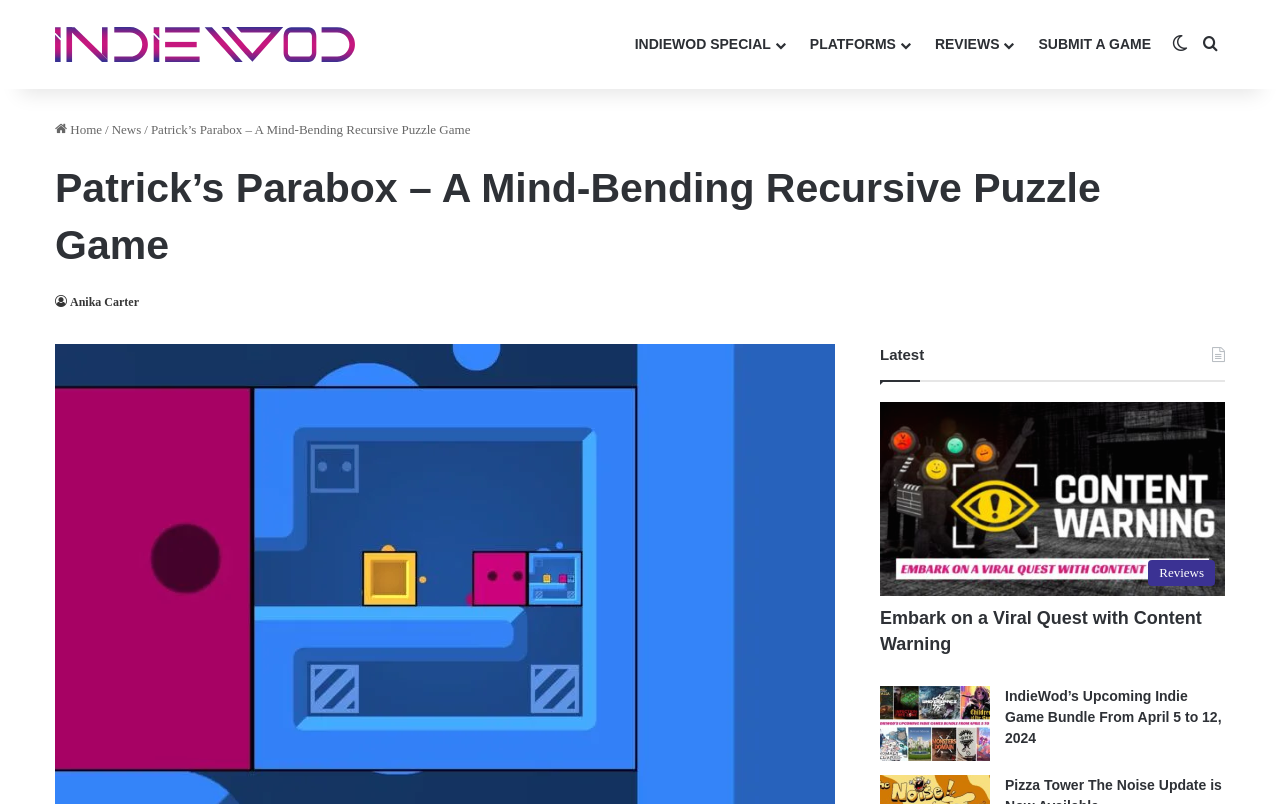Please find the bounding box coordinates of the element's region to be clicked to carry out this instruction: "Switch skin".

[0.91, 0.0, 0.934, 0.111]